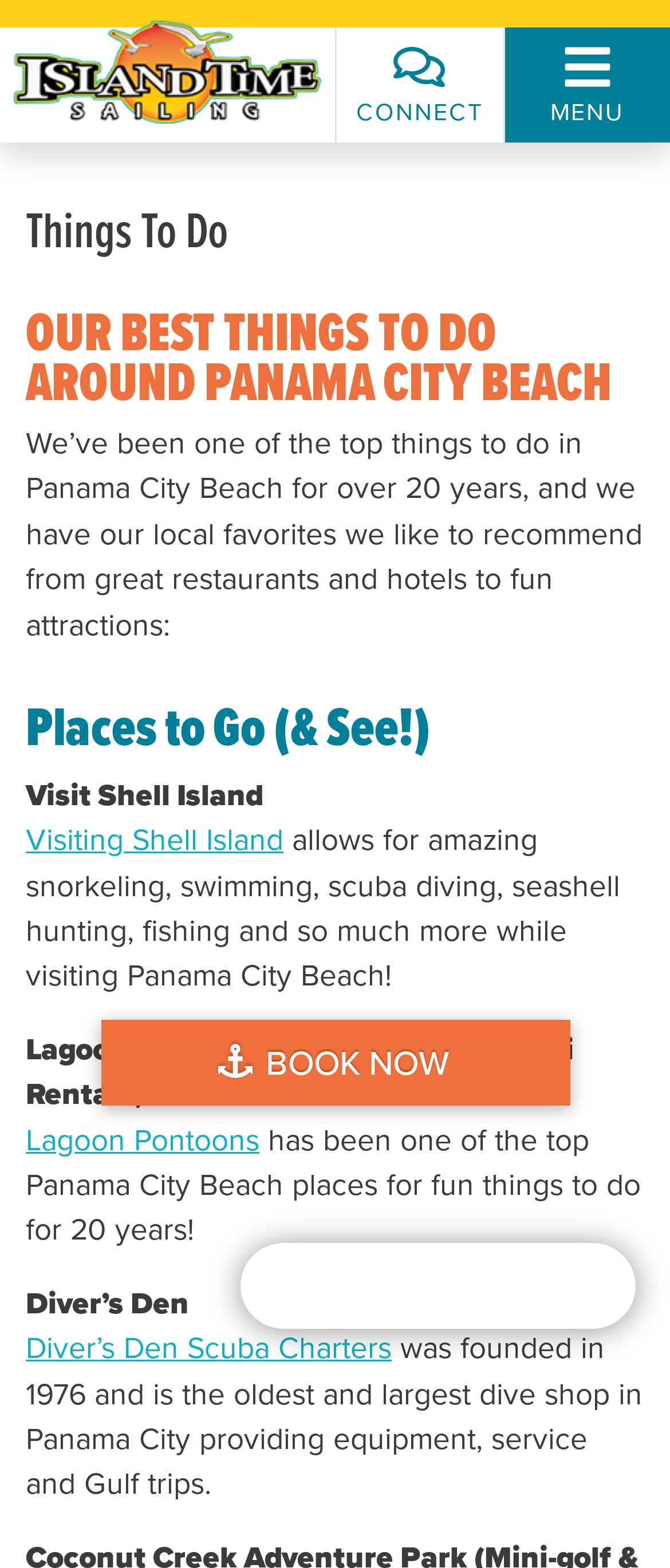Using the element description: "parent_node: CONNECT", determine the bounding box coordinates. The coordinates should be in the format [left, top, right, bottom], with values between 0 and 1.

[0.0, 0.025, 0.5, 0.083]